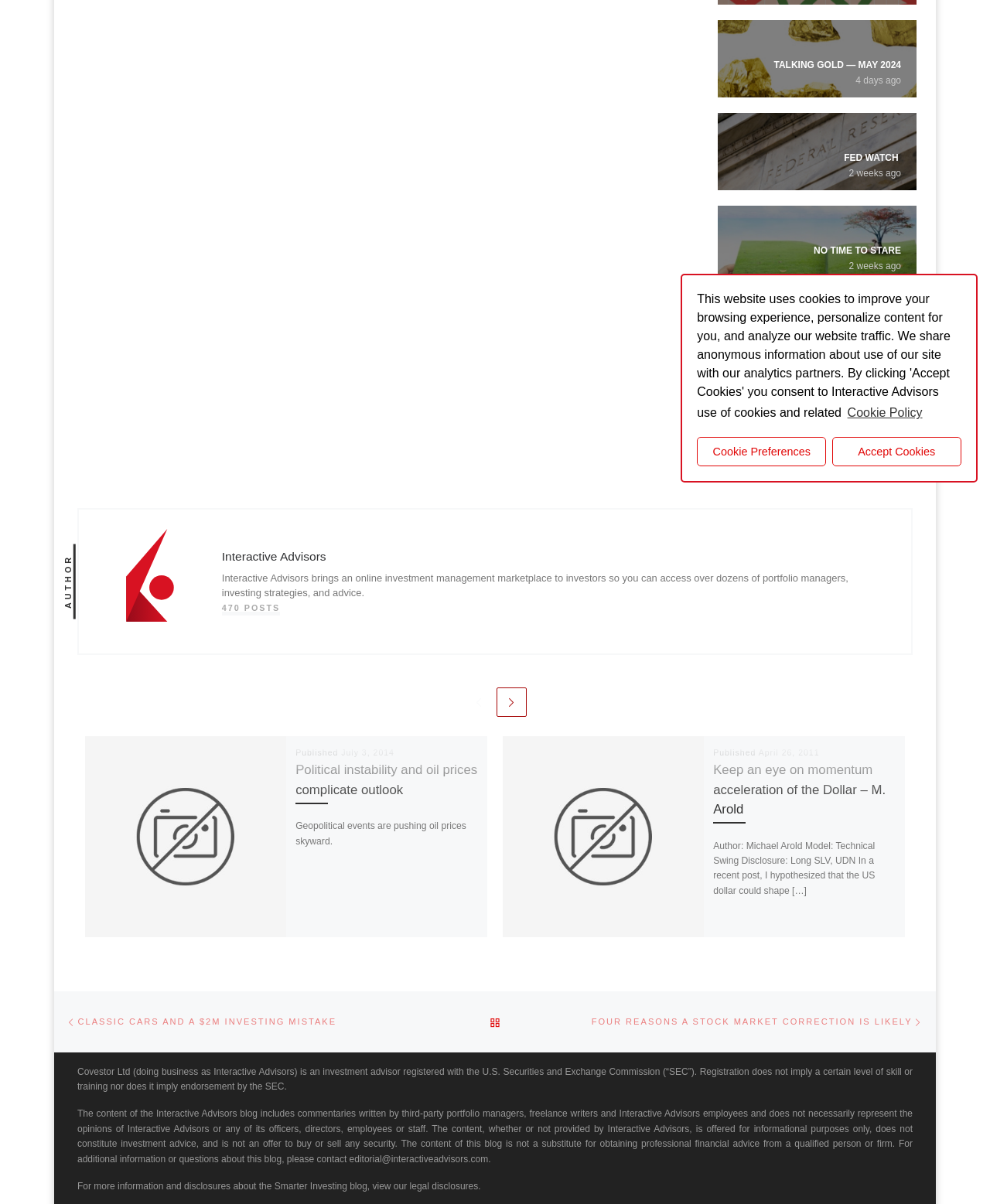Using the element description: "April 26, 2011", determine the bounding box coordinates. The coordinates should be in the format [left, top, right, bottom], with values between 0 and 1.

[0.766, 0.621, 0.828, 0.629]